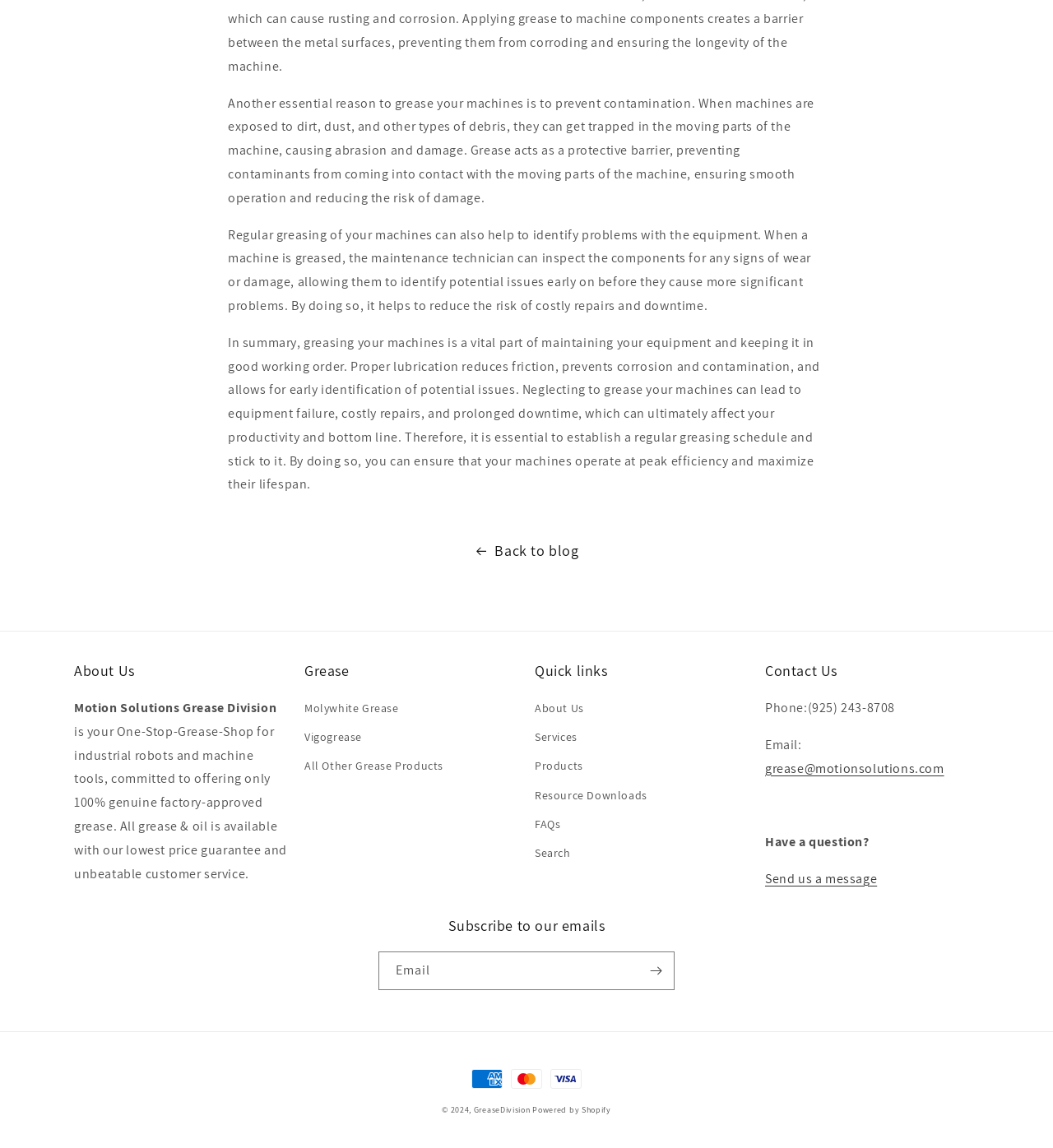Answer the question with a brief word or phrase:
What is the name of the company?

Motion Solutions Grease Division